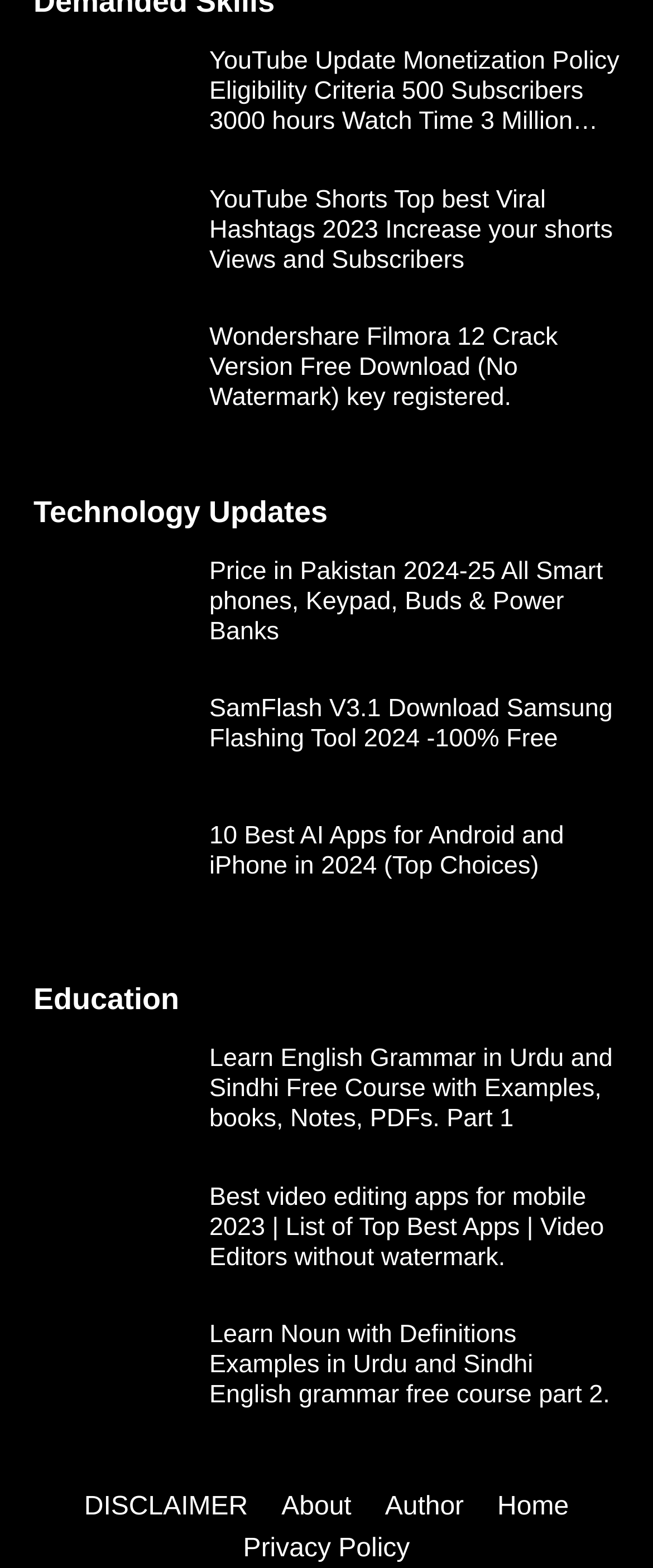How many figures are on the webpage? Examine the screenshot and reply using just one word or a brief phrase.

10